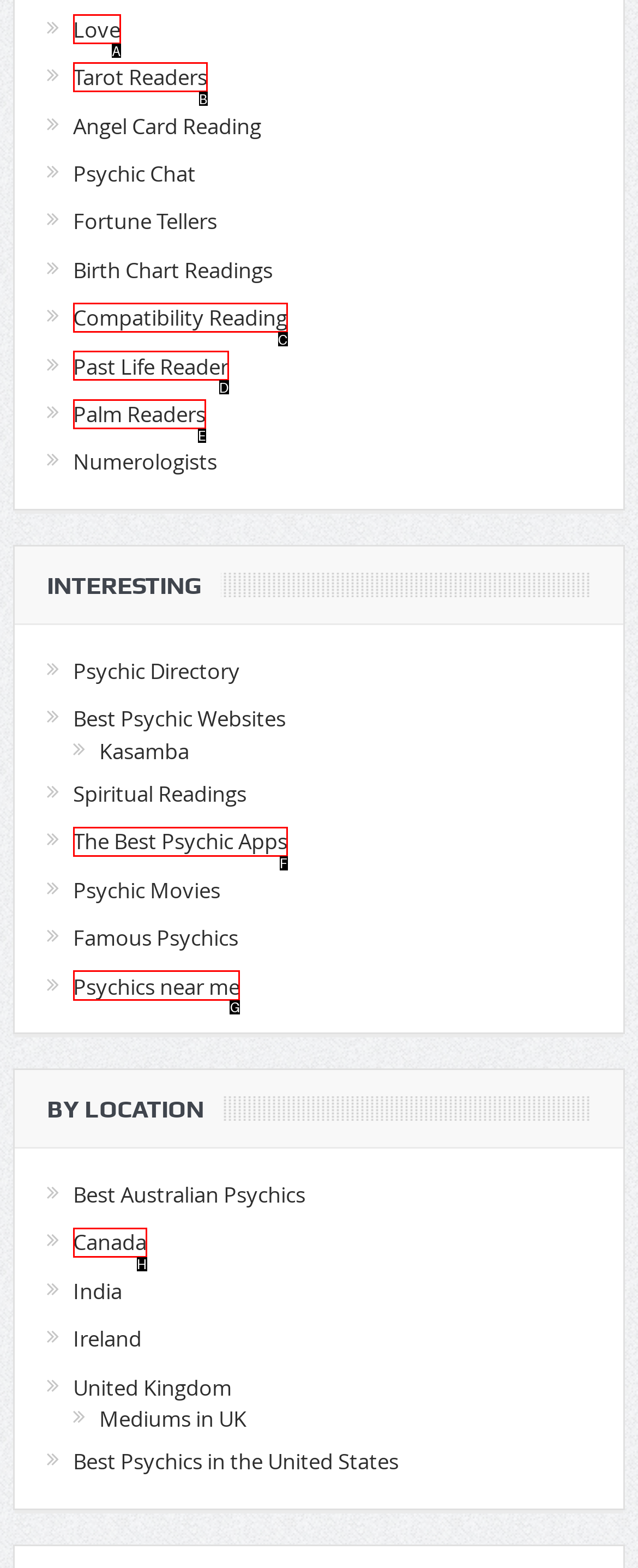Identify the HTML element that should be clicked to accomplish the task: Find Psychics near me
Provide the option's letter from the given choices.

G